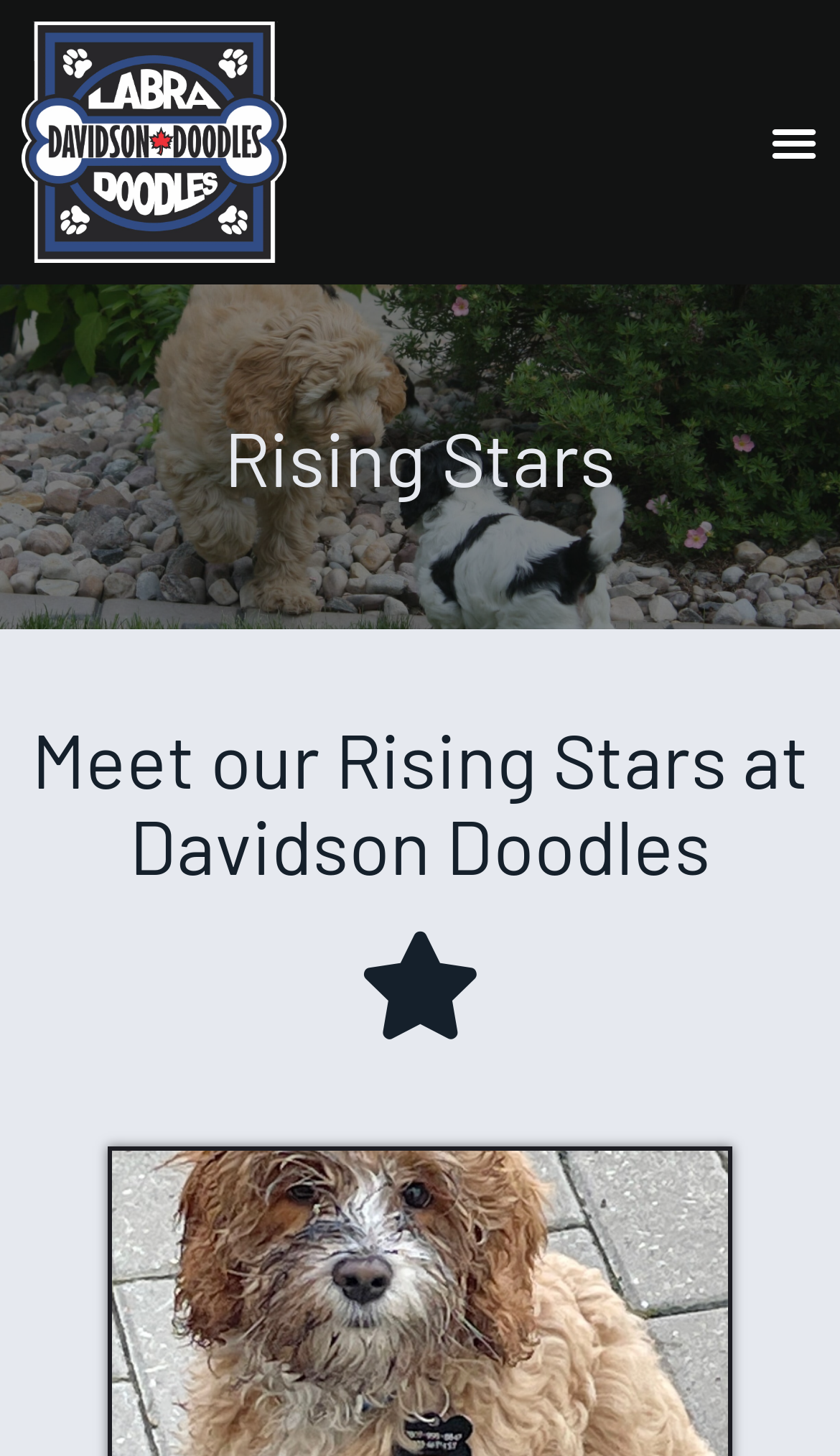Find the bounding box coordinates for the HTML element specified by: "Menu".

[0.903, 0.073, 0.987, 0.122]